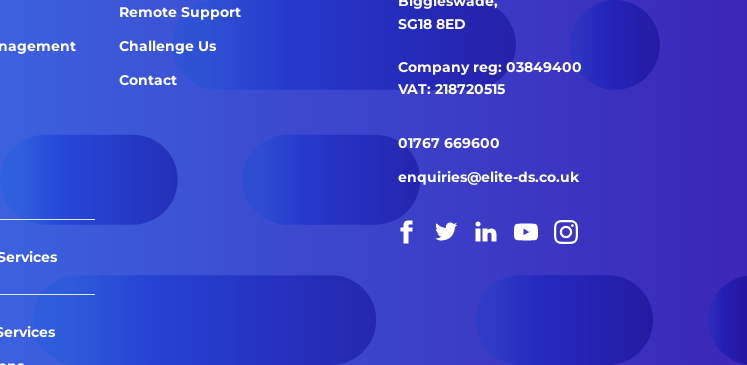Describe thoroughly the contents of the image.

The image features a visually appealing footer design for Elite Document Solutions, showcasing essential contact information and social media links. The background transitions from a deep blue to a soft purple, enhancing the vibrant aesthetic. 

In this area, users can find the company's address in Biggleswade (SG18 8ED), along with registration and VAT details. The contact section emphasizes a phone number (01767 669600) and an email address (enquiries@elite-ds.co.uk) for inquiries. 

Additionally, social media icons are prominently displayed, linking to platforms such as Facebook, Twitter, LinkedIn, YouTube, and Instagram, inviting users to connect with the company online. The overall layout is clean and modern, promoting accessibility and ease of navigation for visitors seeking support or additional information about the company’s services.